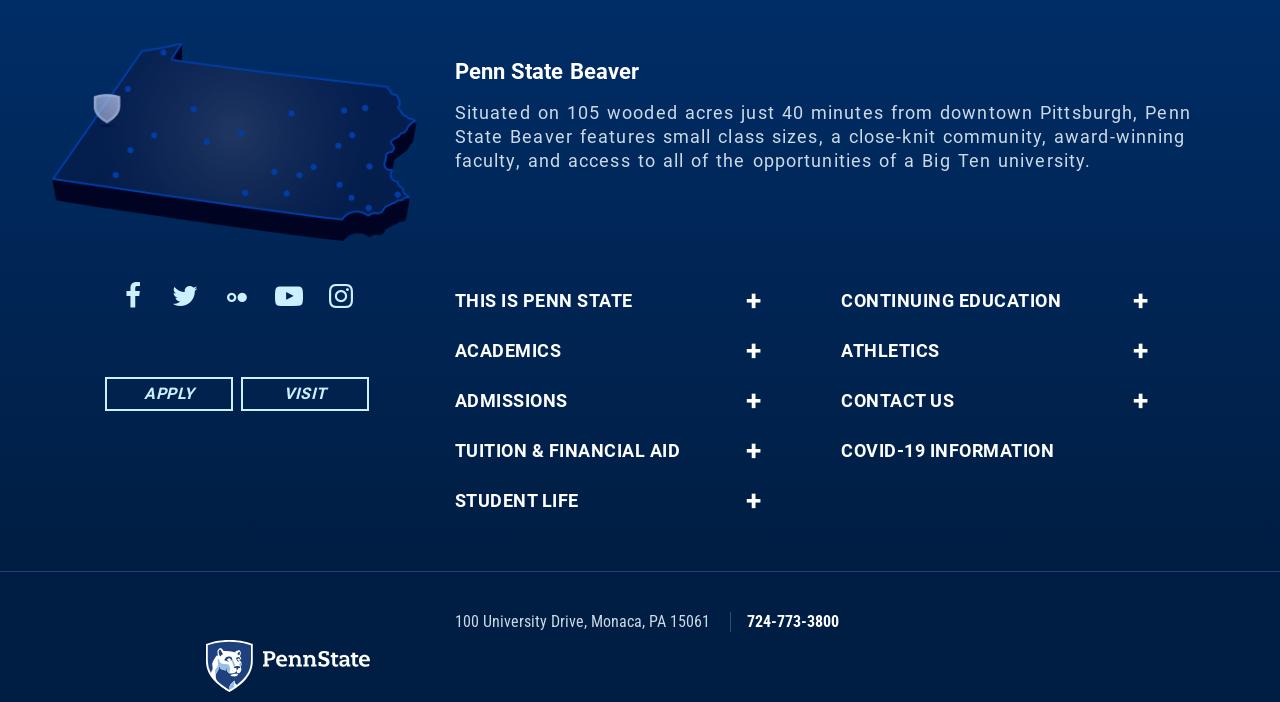Please give the bounding box coordinates of the area that should be clicked to fulfill the following instruction: "Contact Penn State Beaver". The coordinates should be in the format of four float numbers from 0 to 1, i.e., [left, top, right, bottom].

[0.583, 0.872, 0.655, 0.899]